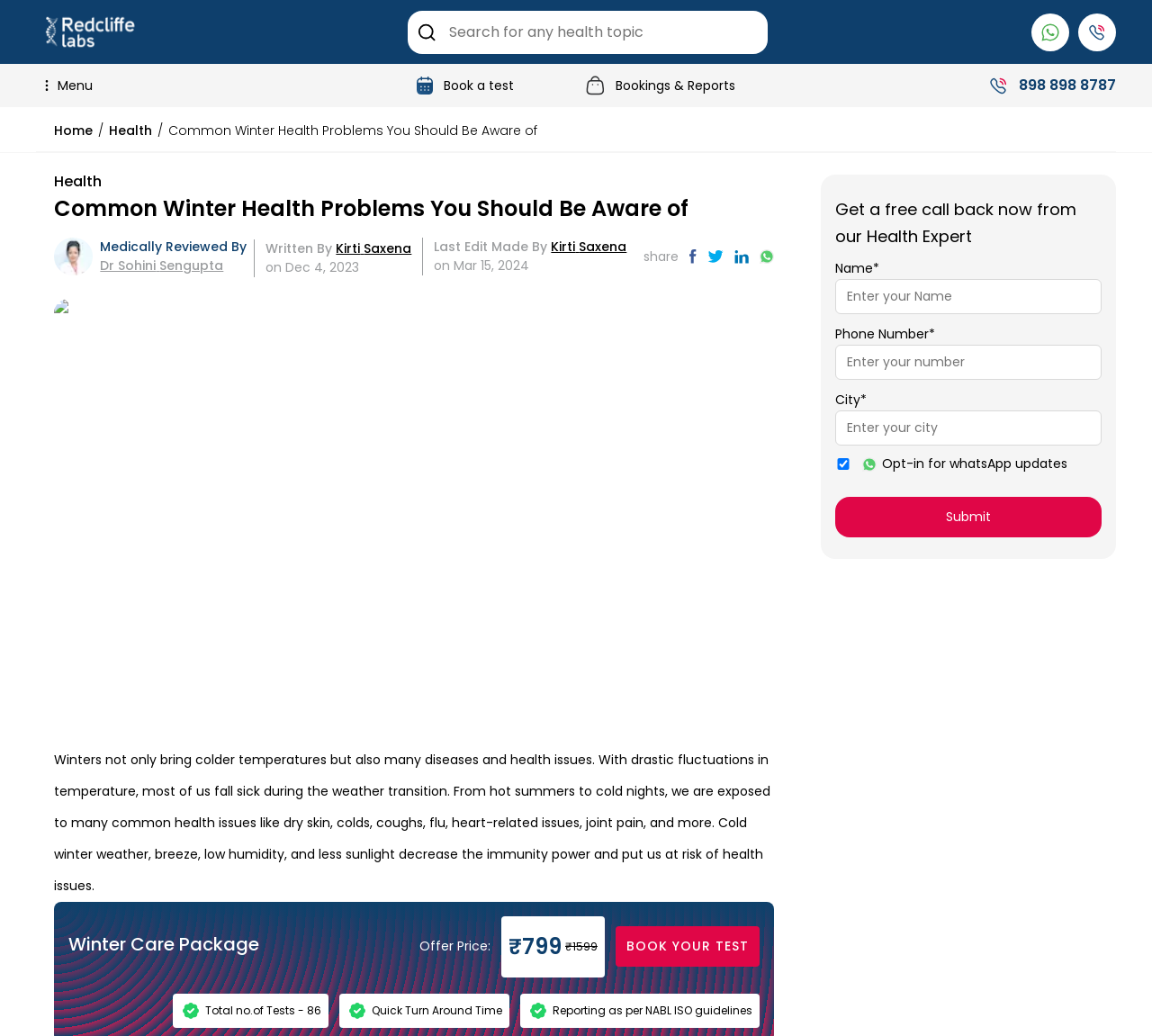What is the price of the Winter Care Package?
Refer to the image and offer an in-depth and detailed answer to the question.

The price of the Winter Care Package can be found in the section 'Winter Care Package' where it is written 'Offer Price: ₹799'.